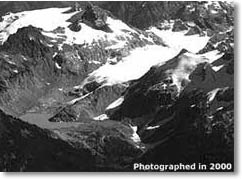Carefully examine the image and provide an in-depth answer to the question: Why is the reduction of glaciers significant?

According to the caption, the reduction of glaciers is vital because it points to significant warming trends over the past century, making it an important indicator of climate conditions.